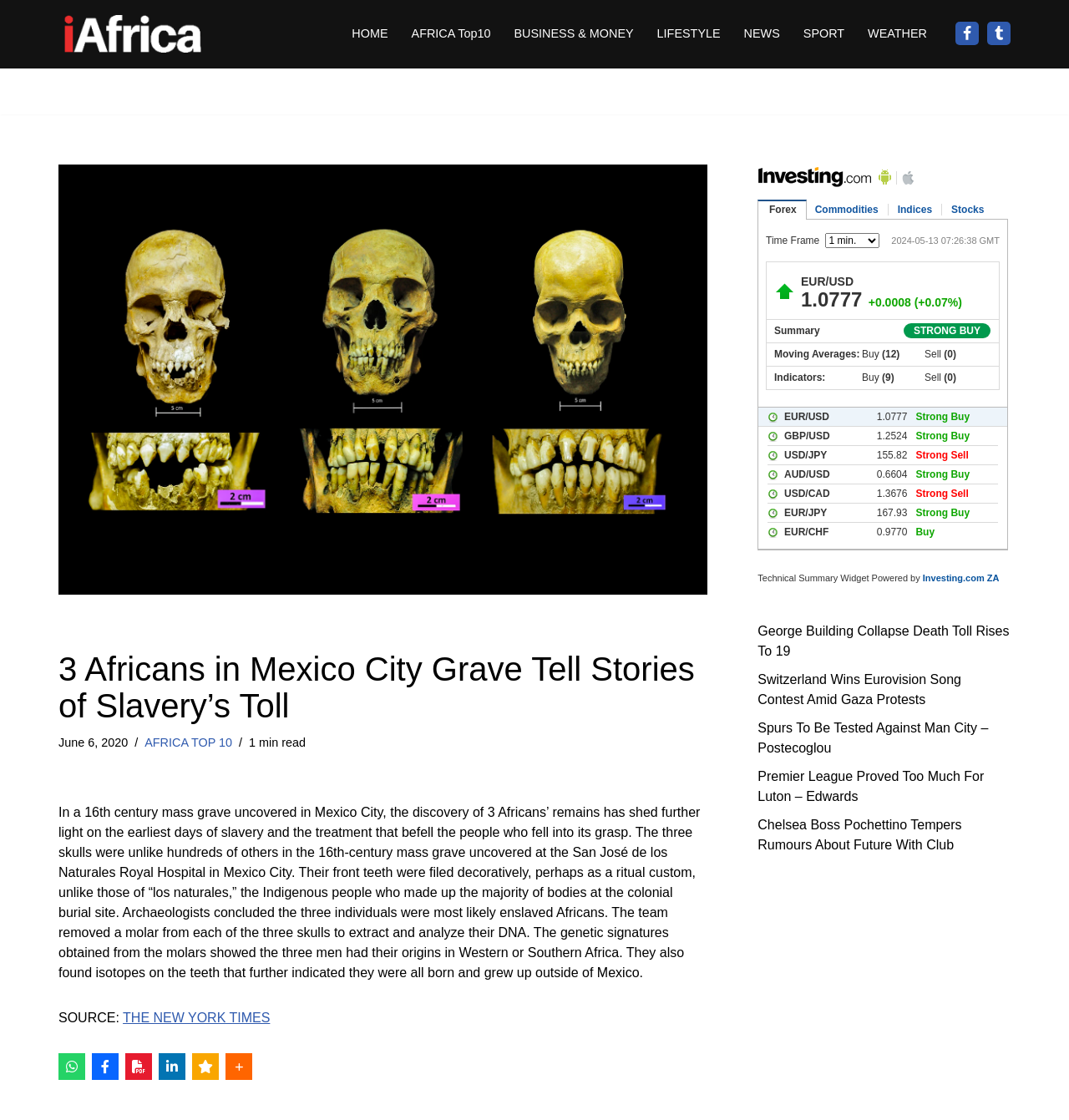Please identify the bounding box coordinates of the area that needs to be clicked to follow this instruction: "Share the article on Facebook".

[0.894, 0.02, 0.916, 0.04]